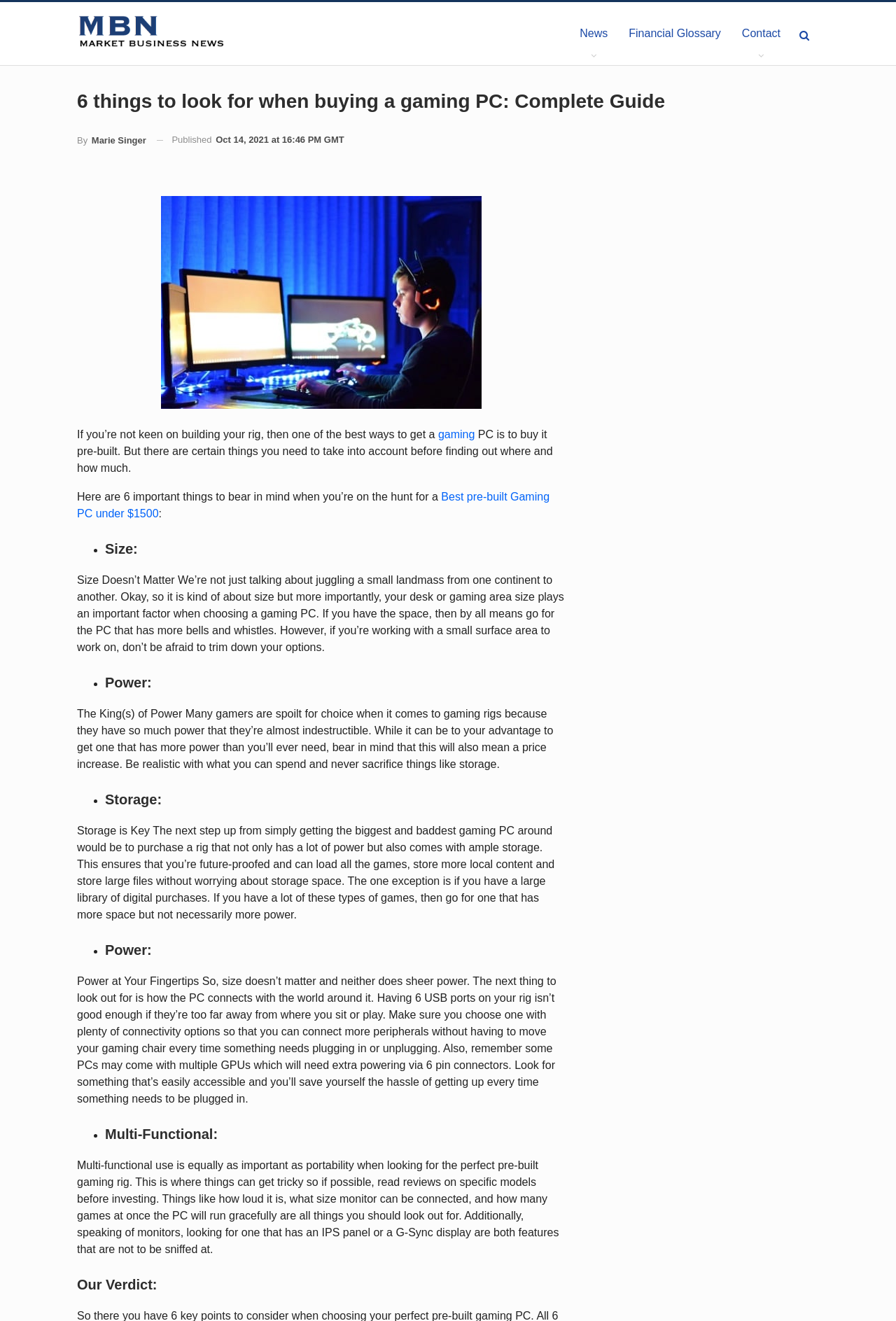Identify the text that serves as the heading for the webpage and generate it.

6 things to look for when buying a gaming PC: Complete Guide